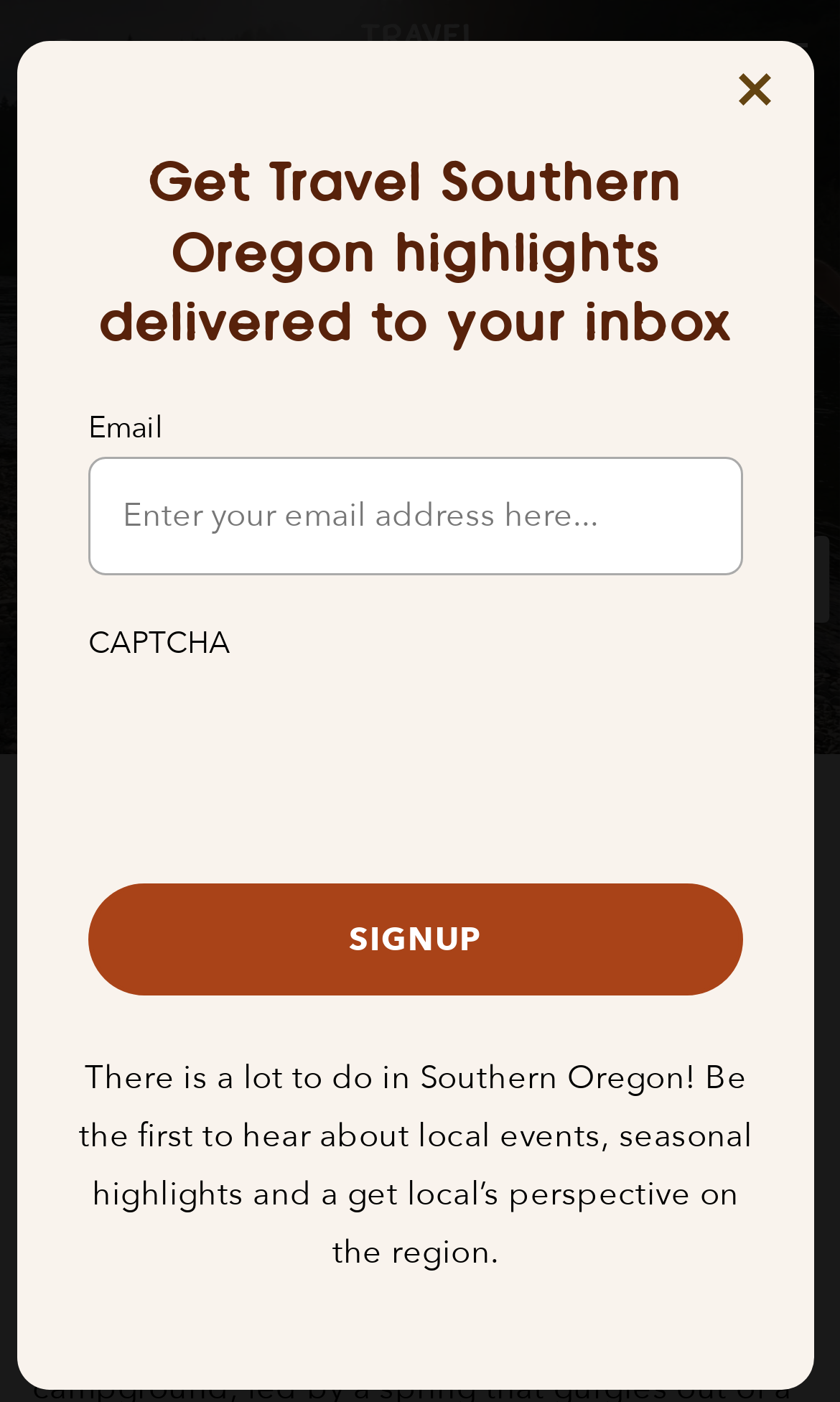Please give a one-word or short phrase response to the following question: 
How can users navigate the webpage?

Open Menu